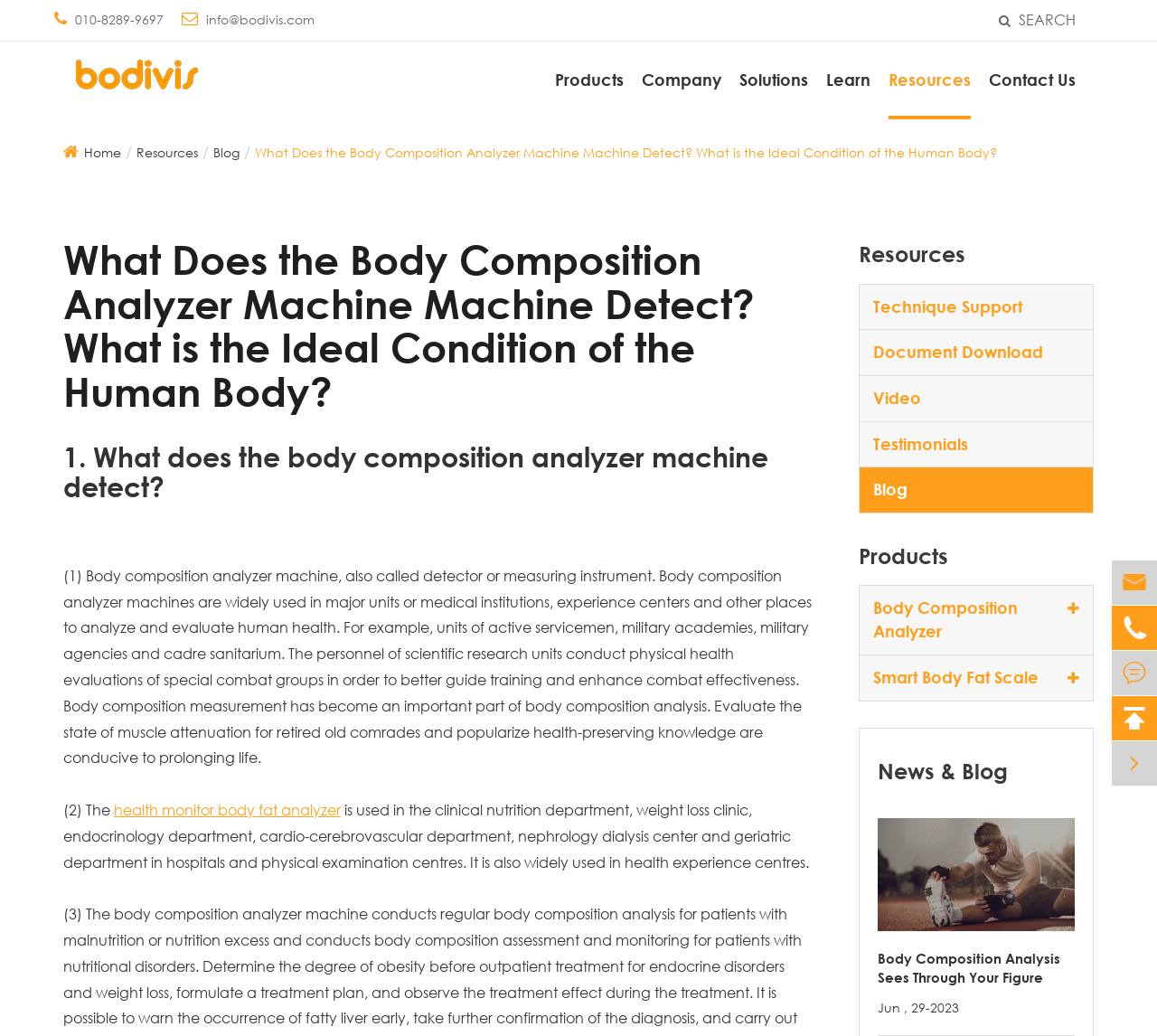Refer to the image and answer the question with as much detail as possible: What is the title of the first article?

The title of the first article is located inside a heading element with bounding box coordinates [0.055, 0.231, 0.703, 0.4]. The title is 'What Does the Body Composition Analyzer Machine Machine Detect? What is the Ideal Condition of the Human Body?'.